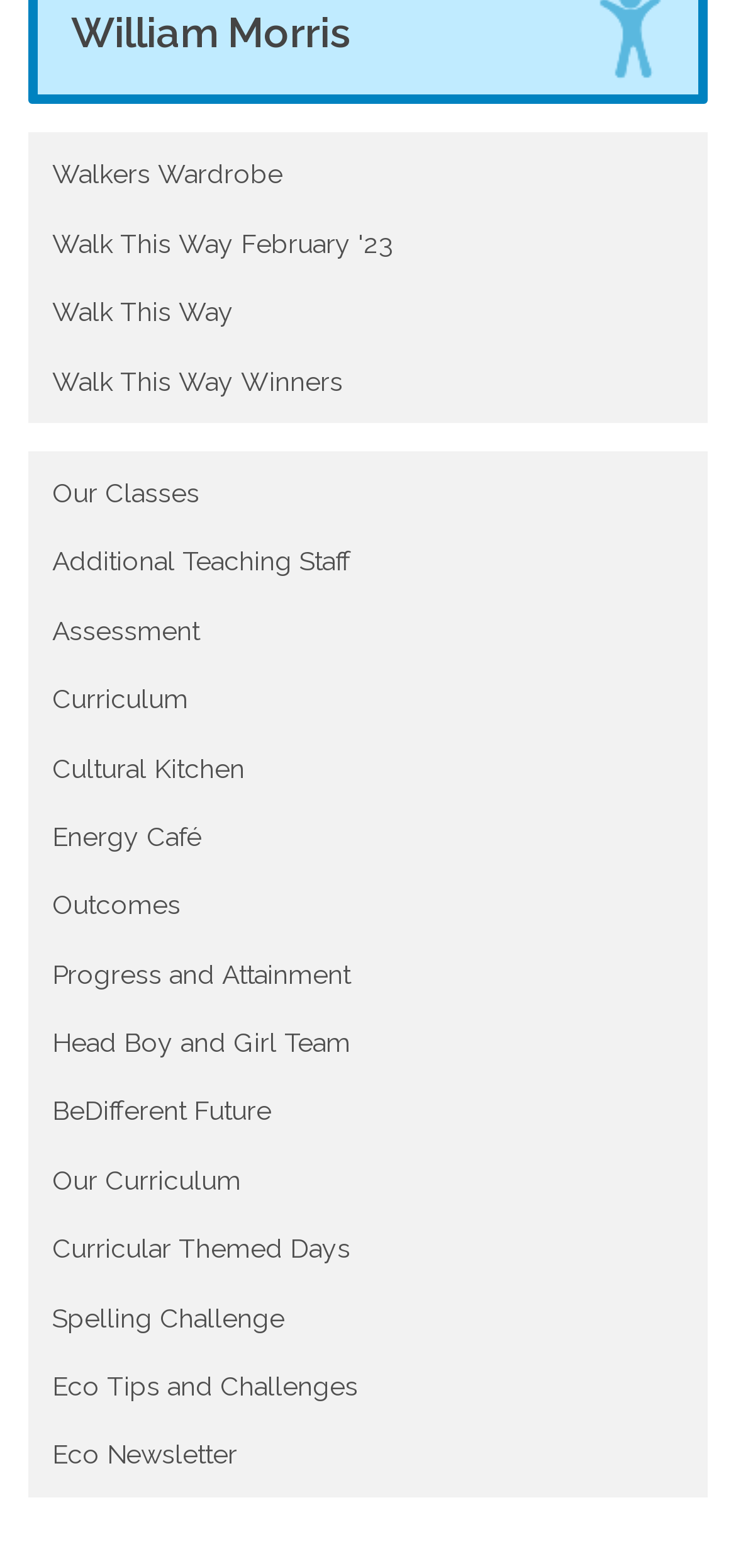Please give a succinct answer using a single word or phrase:
How many links are there on the webpage?

20